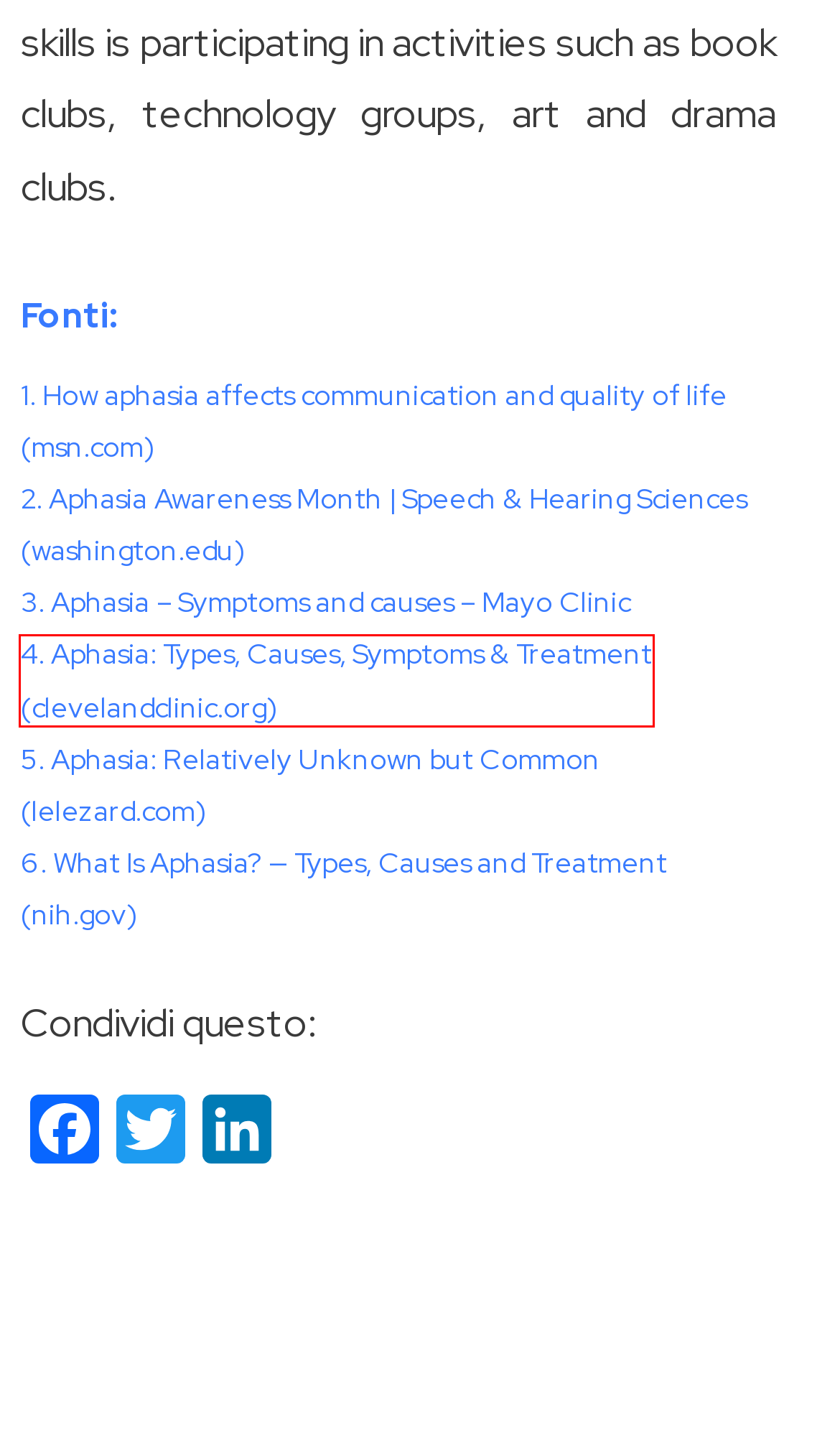You have a screenshot of a webpage with a red bounding box highlighting a UI element. Your task is to select the best webpage description that corresponds to the new webpage after clicking the element. Here are the descriptions:
A. What Is Aphasia? — Types, Causes and Treatment
B. MSN
C. World Mental Health Day - Neuria
D. Aphasia - Symptoms & causes - Mayo Clinic
E. Aphasia: Types, Causes, Symptoms & Treatment
F. Aphasia: Relatively Unknown but Common
G. Privacy Policy - Neuria
H. Imprint - Neuria

E